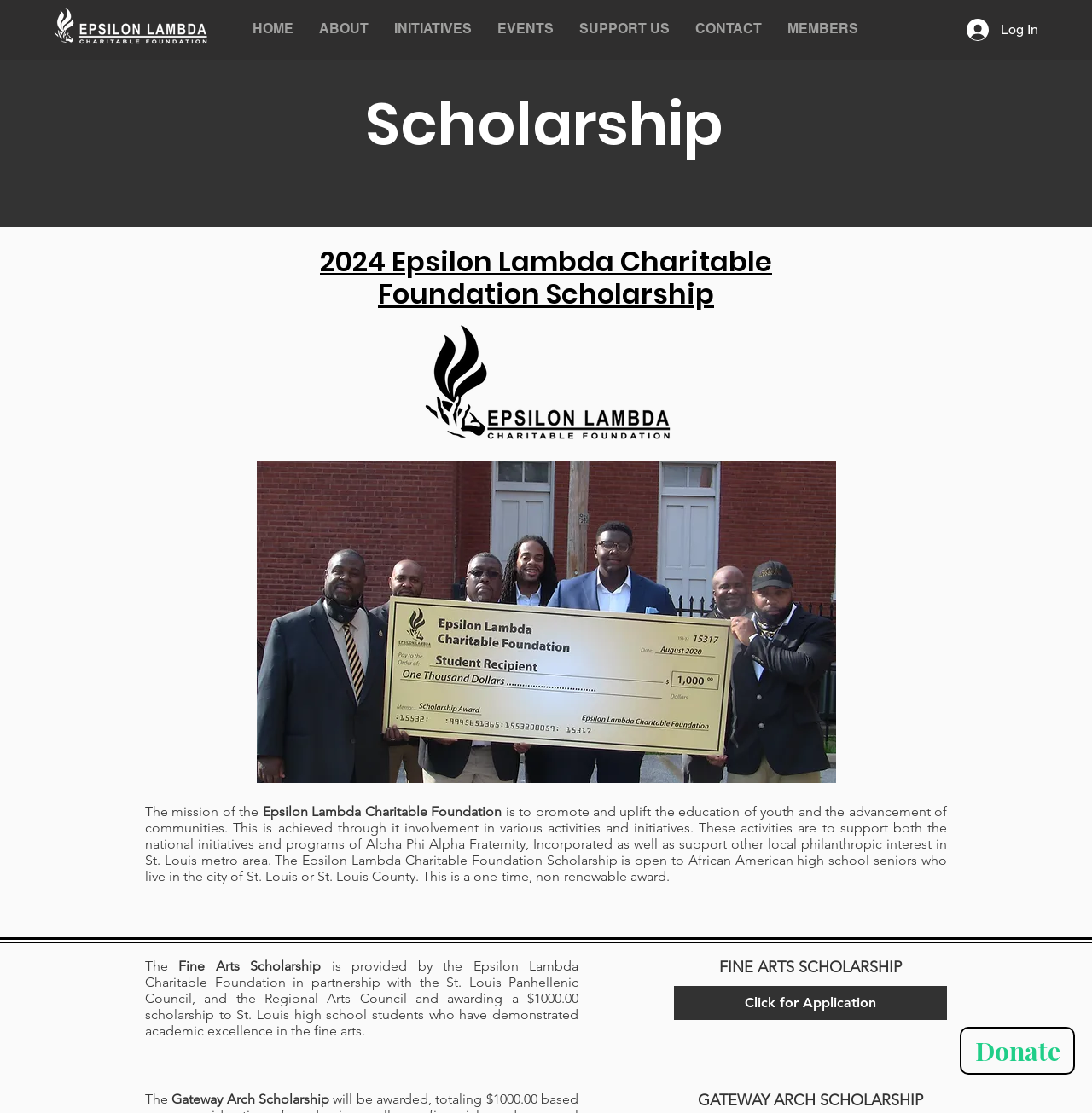Please identify the bounding box coordinates of the clickable area that will allow you to execute the instruction: "Click the HOME link".

[0.22, 0.008, 0.28, 0.043]